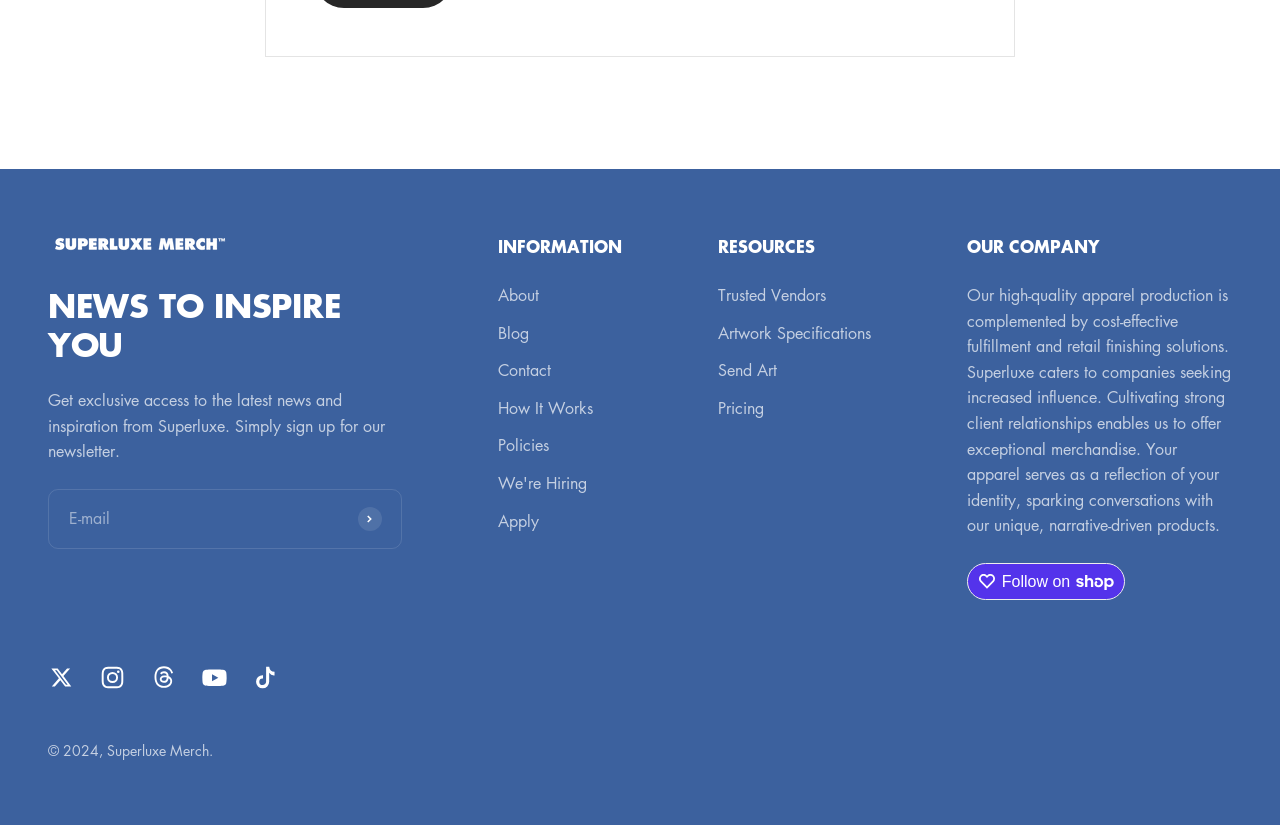Please provide a comprehensive response to the question based on the details in the image: What type of products does Superluxe offer?

The 'OUR COMPANY' section mentions that Superluxe offers 'high-quality apparel production' and that 'your apparel serves as a reflection of your identity, sparking conversations with our unique, narrative-driven products'.